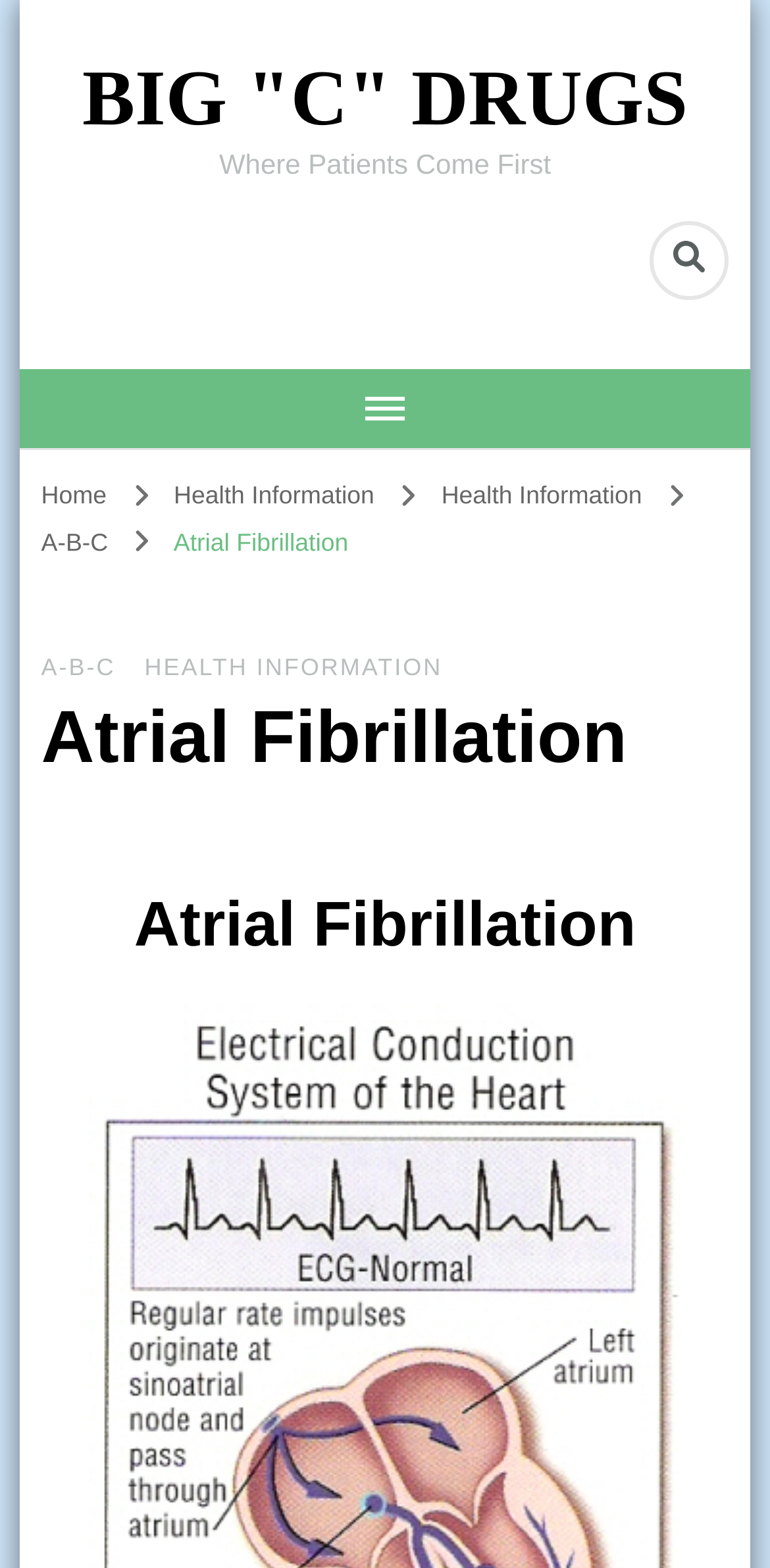Indicate the bounding box coordinates of the element that needs to be clicked to satisfy the following instruction: "Click on the 'BIG "C" DRUGS' link". The coordinates should be four float numbers between 0 and 1, i.e., [left, top, right, bottom].

[0.107, 0.034, 0.893, 0.091]